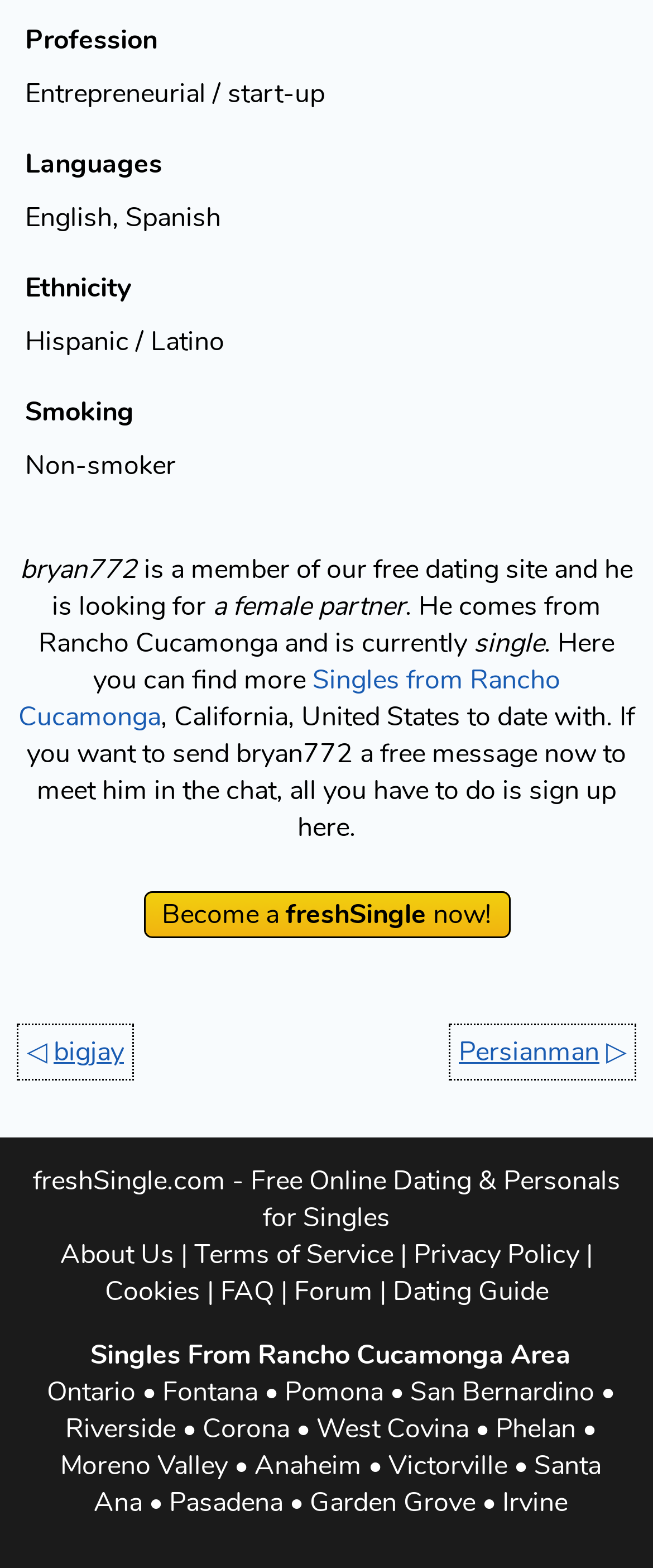Determine the bounding box coordinates for the clickable element to execute this instruction: "Visit the forum". Provide the coordinates as four float numbers between 0 and 1, i.e., [left, top, right, bottom].

[0.45, 0.812, 0.571, 0.836]